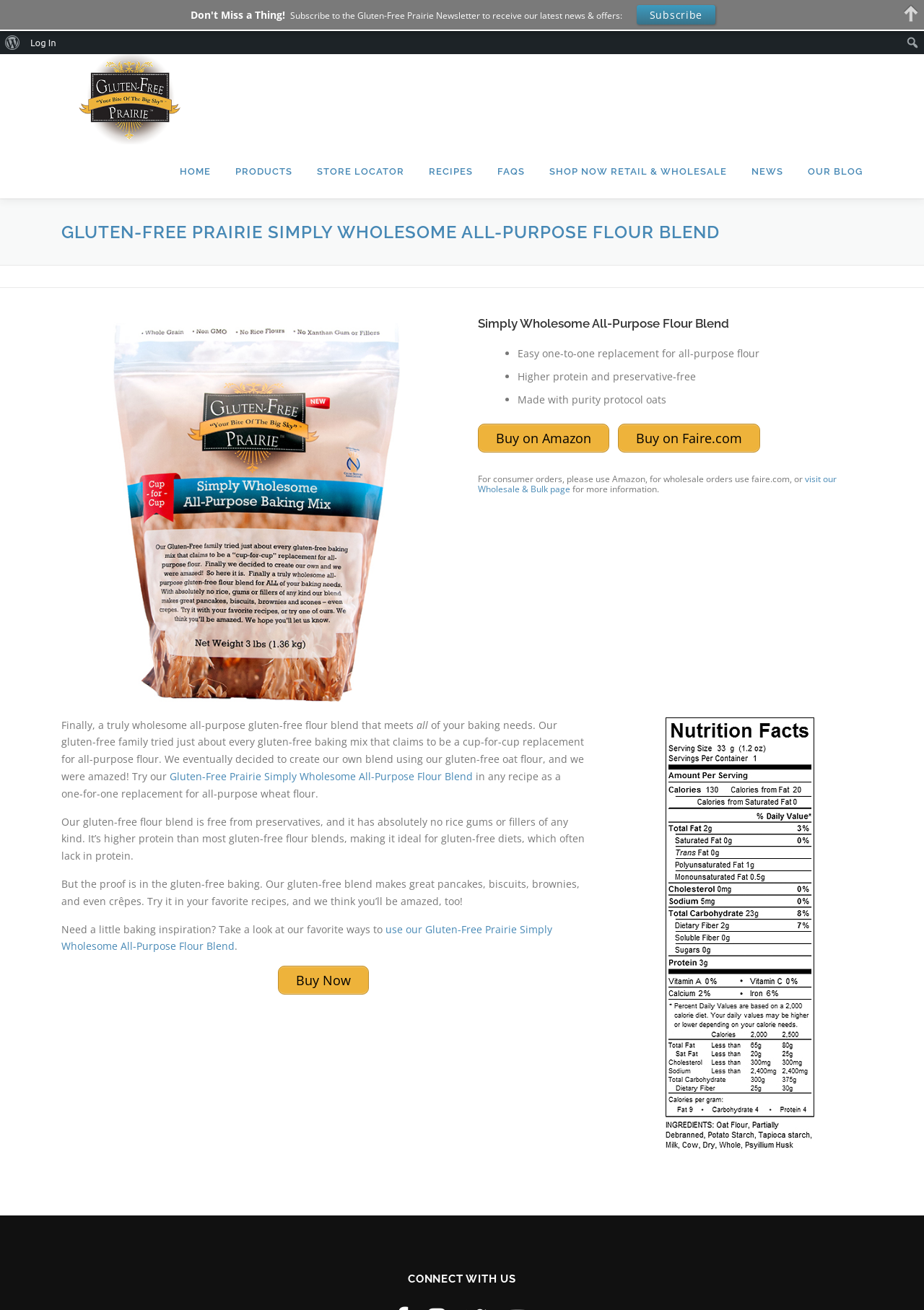Identify the bounding box coordinates of the part that should be clicked to carry out this instruction: "Learn more about Gluten-Free Prairie".

[0.066, 0.069, 0.213, 0.08]